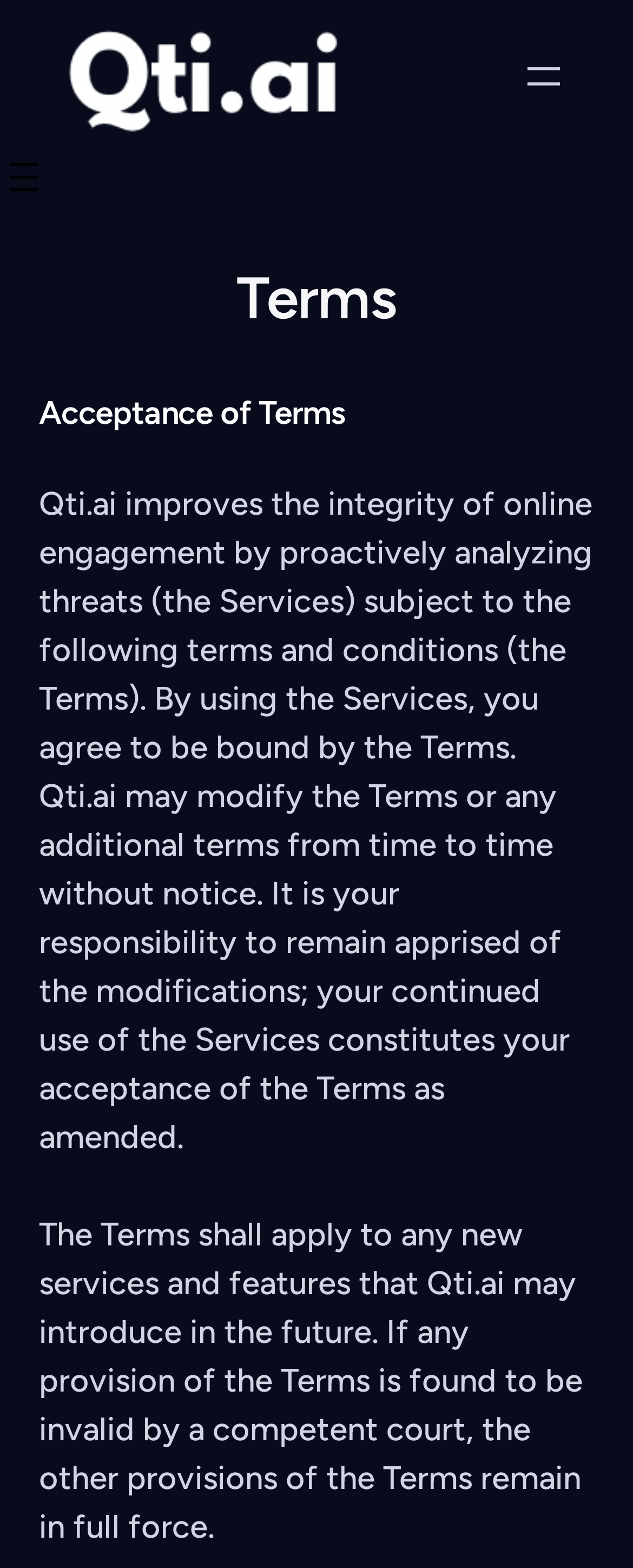Analyze the image and answer the question with as much detail as possible: 
What is the purpose of the services provided by Qti.ai?

I found the answer by reading the StaticText element that describes the services provided by Qti.ai, which states that the company 'improves the integrity of online engagement by proactively analyzing threats'.